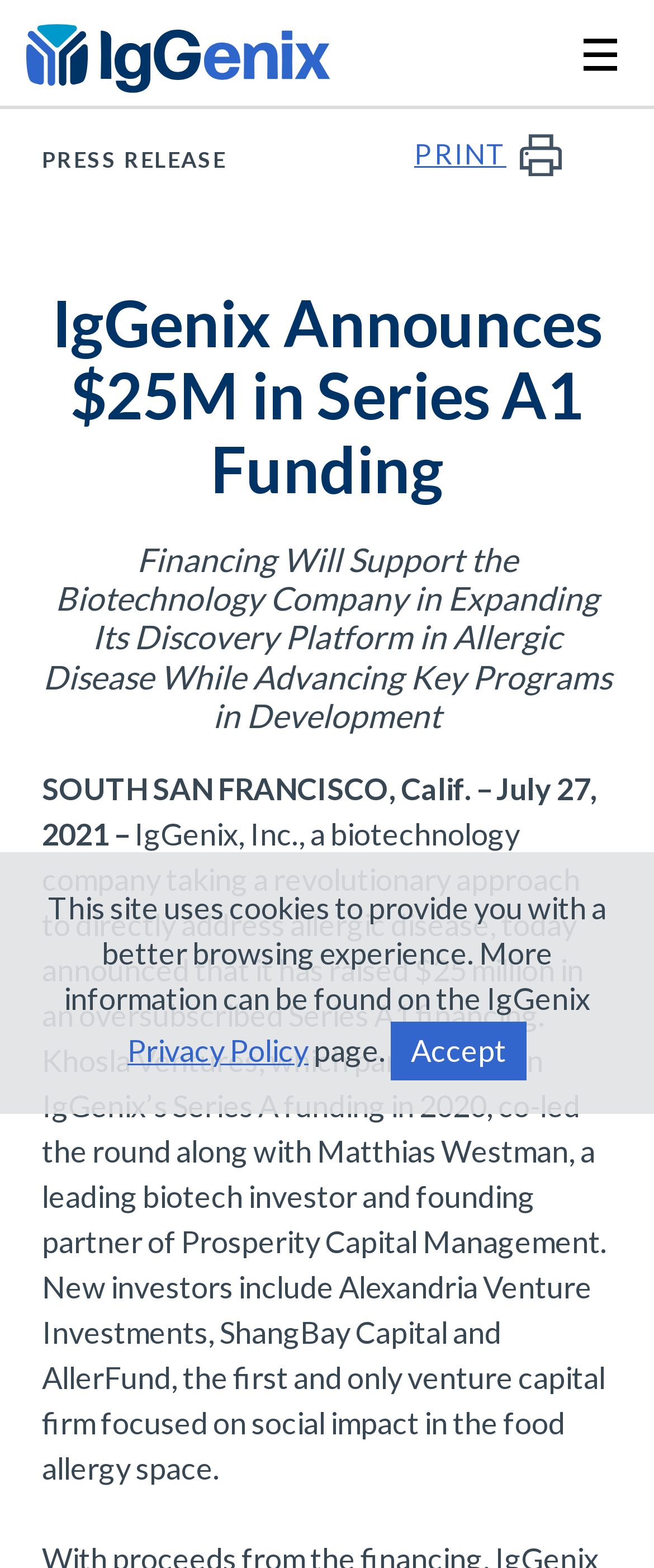Please determine the bounding box of the UI element that matches this description: Privacy Policy. The coordinates should be given as (top-left x, top-left y, bottom-right x, bottom-right y), with all values between 0 and 1.

[0.195, 0.658, 0.472, 0.682]